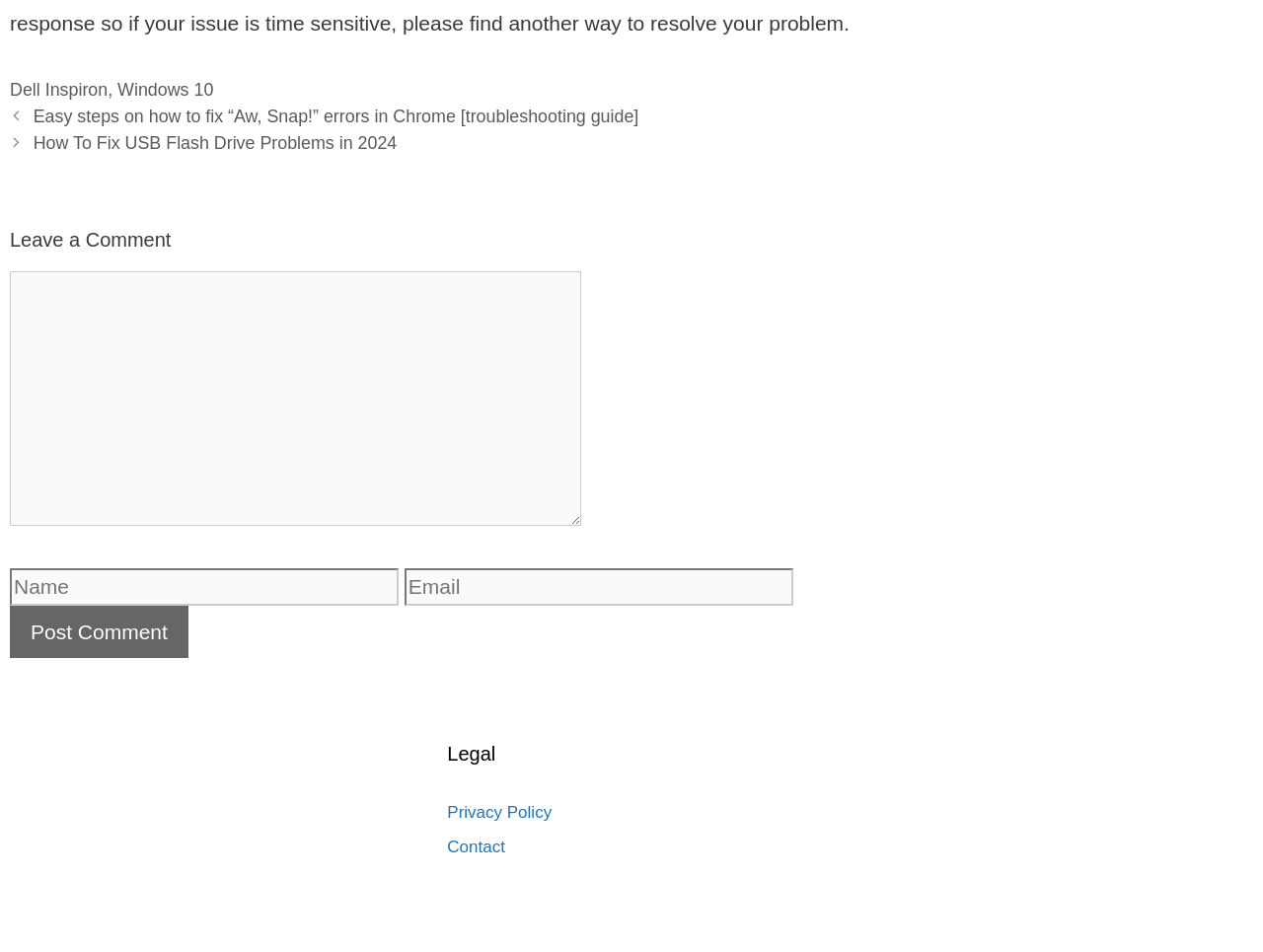Find the bounding box coordinates for the element that must be clicked to complete the instruction: "Click on the 'Post Comment' button". The coordinates should be four float numbers between 0 and 1, indicated as [left, top, right, bottom].

[0.008, 0.636, 0.149, 0.692]